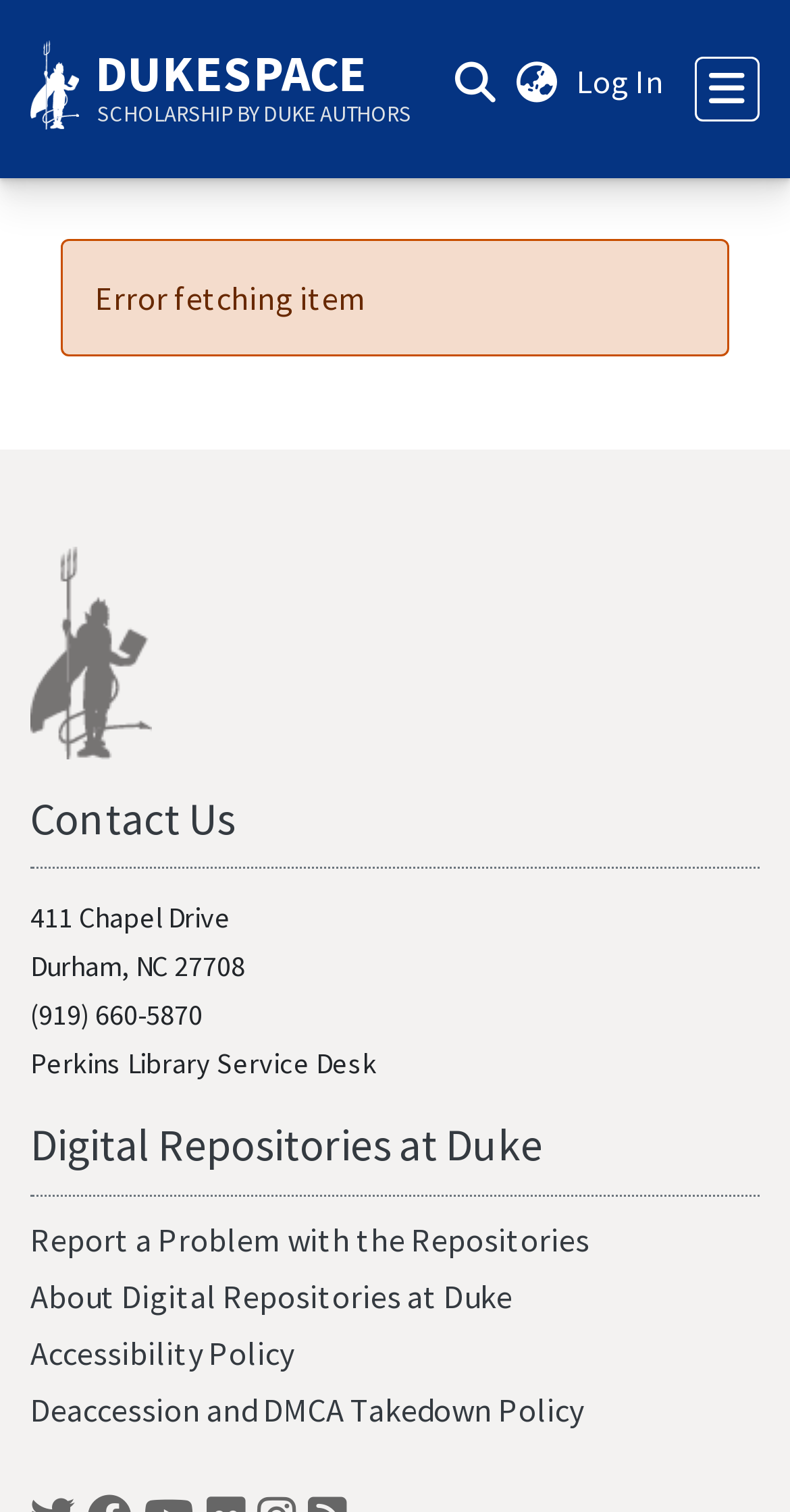Reply to the question below using a single word or brief phrase:
What is the purpose of the 'Deposit' link?

To deposit items